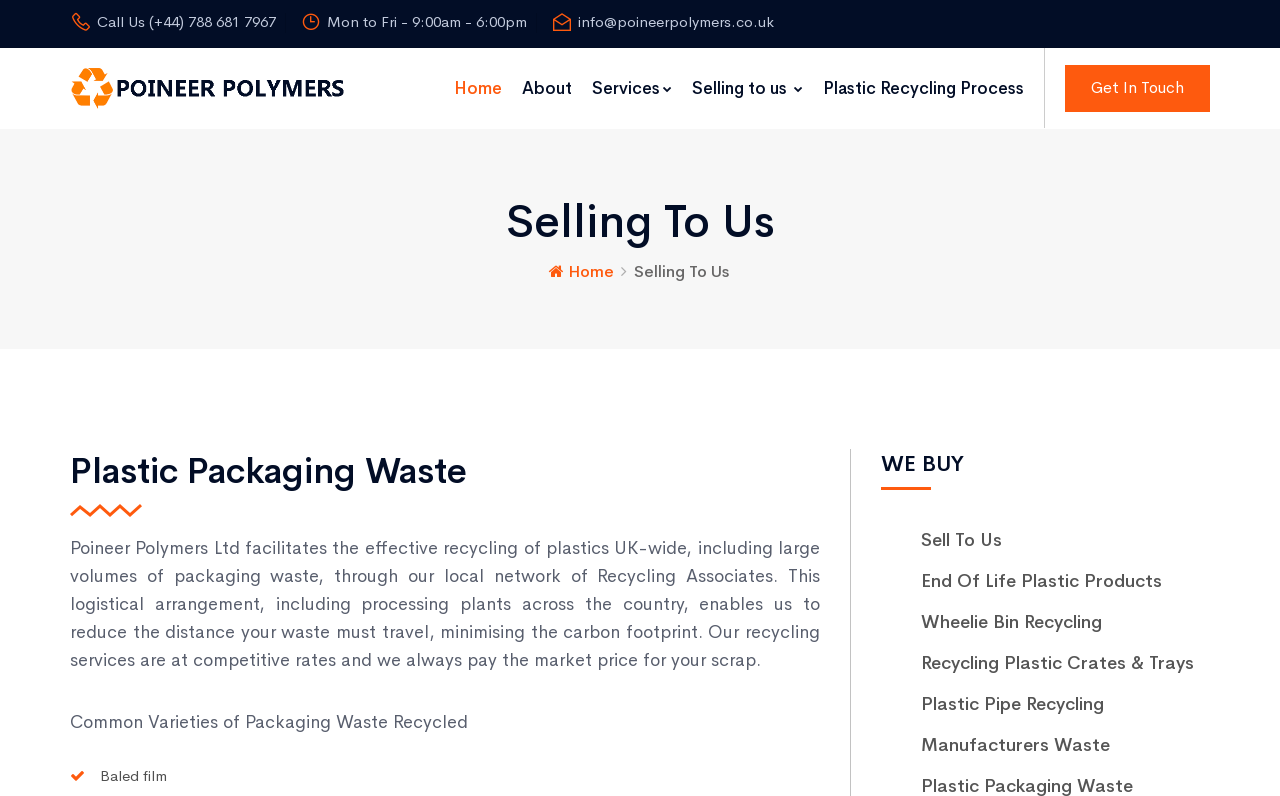Specify the bounding box coordinates of the element's area that should be clicked to execute the given instruction: "Sell plastic waste to the company". The coordinates should be four float numbers between 0 and 1, i.e., [left, top, right, bottom].

[0.688, 0.653, 0.945, 0.704]